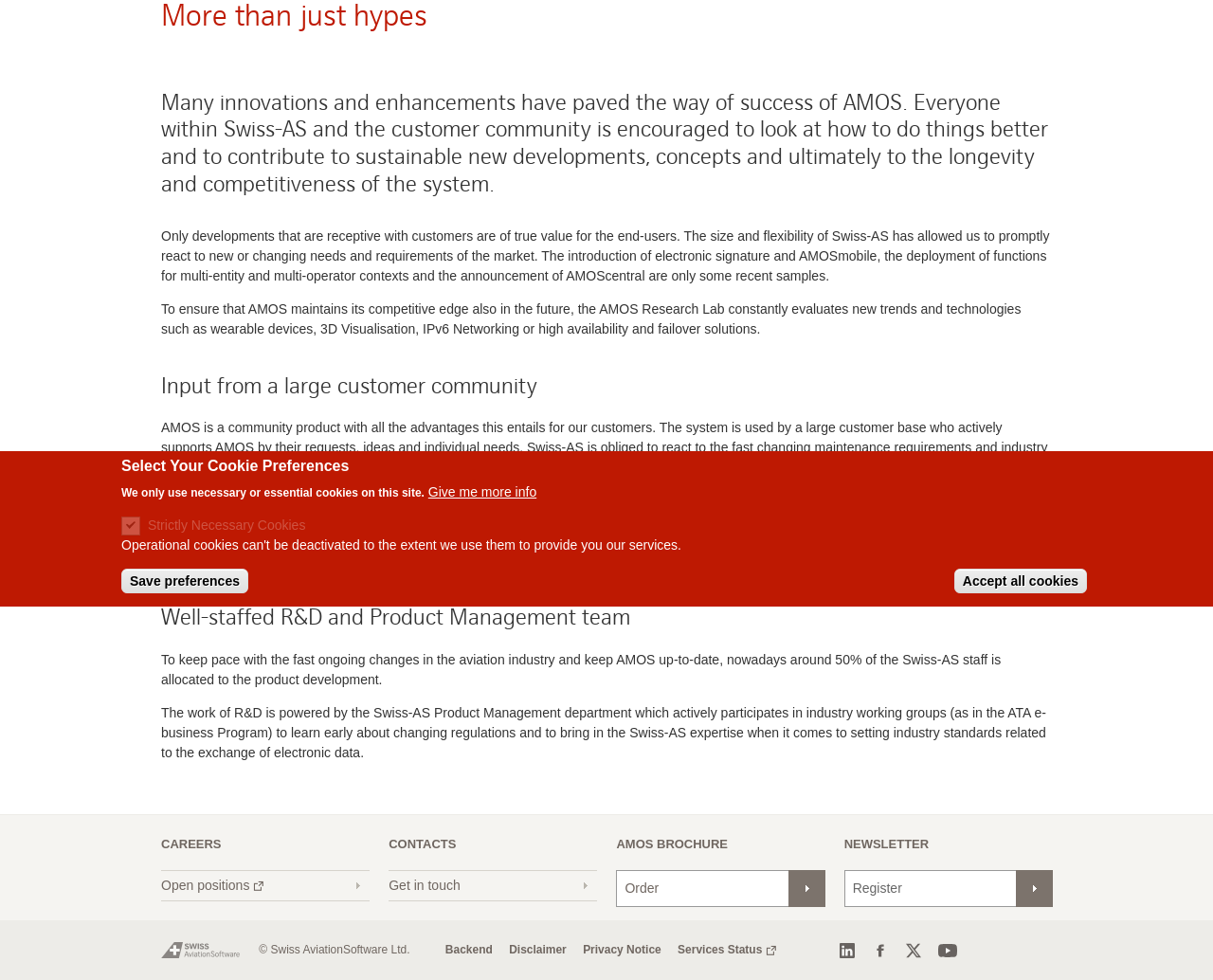Mark the bounding box of the element that matches the following description: "parent_node: © Swiss AviationSoftware Ltd.".

[0.133, 0.961, 0.198, 0.978]